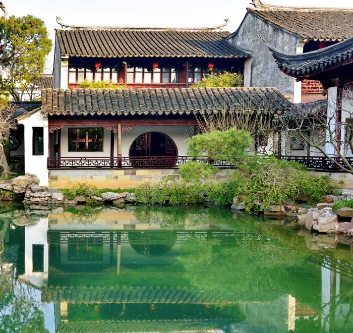What is reflected on the water?
Based on the image content, provide your answer in one word or a short phrase.

Buildings